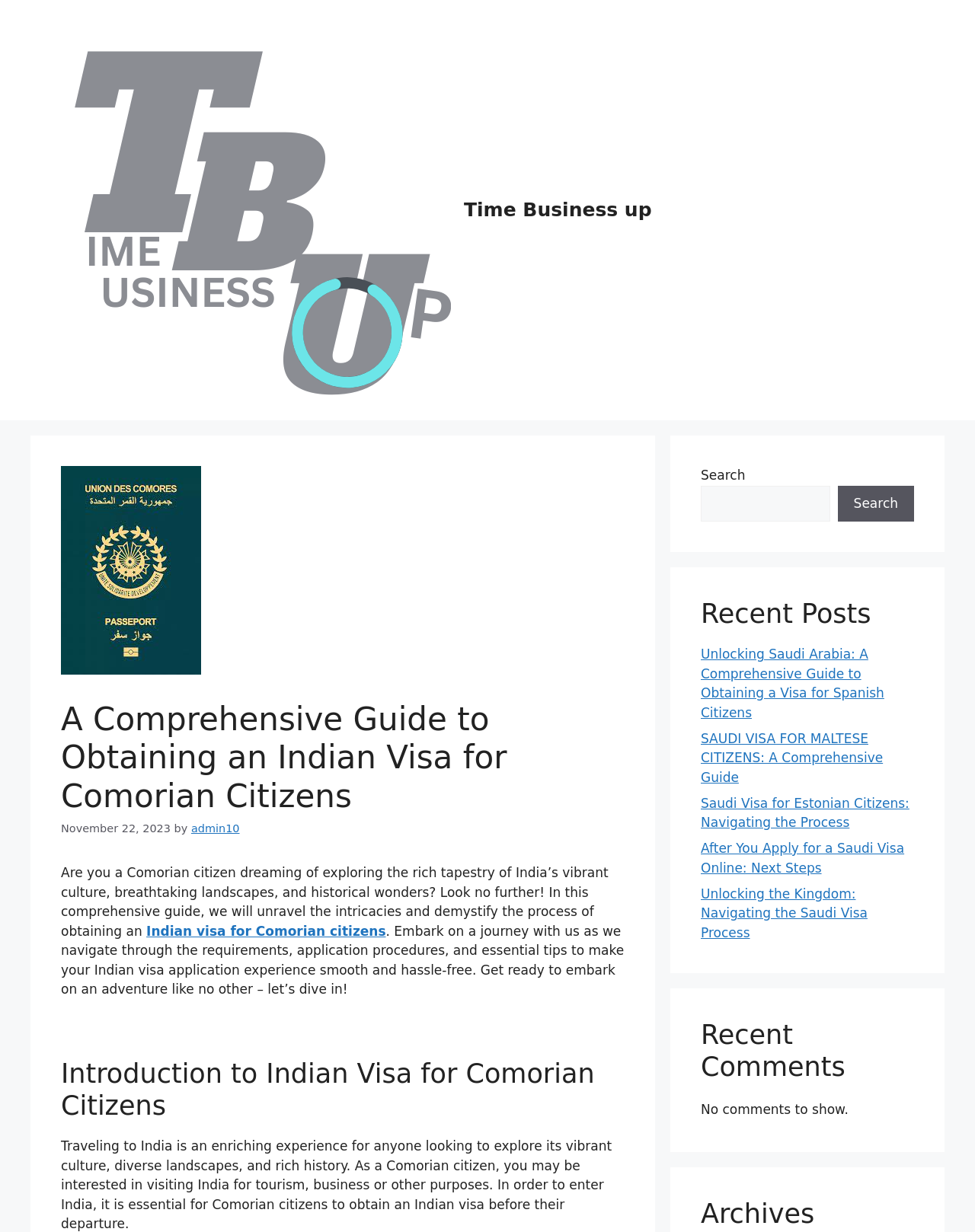What is the topic of the recent posts section?
Could you give a comprehensive explanation in response to this question?

The recent posts section of the webpage appears to feature guides related to obtaining a Saudi visa, with titles such as 'Unlocking Saudi Arabia: A Comprehensive Guide to Obtaining a Visa for Spanish Citizens' and 'SAUDI VISA FOR MALTESE CITIZENS: A Comprehensive Guide'.